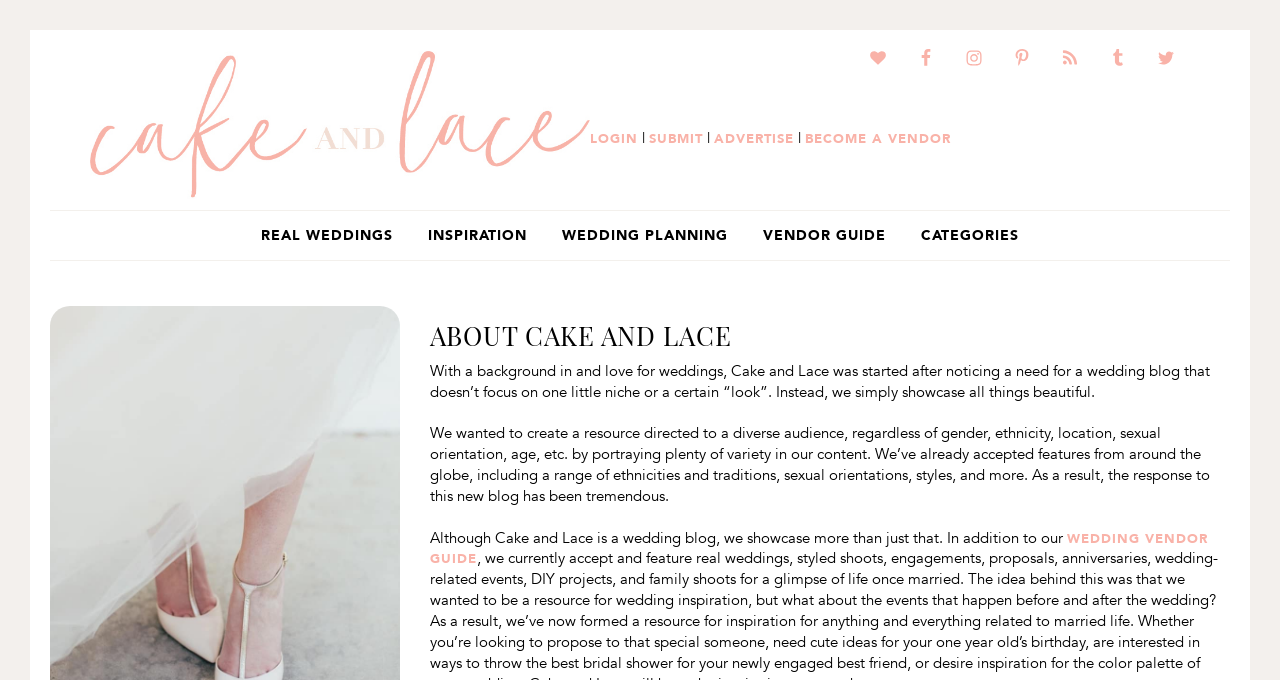Pinpoint the bounding box coordinates of the element that must be clicked to accomplish the following instruction: "Click on the 'LOGIN' button". The coordinates should be in the format of four float numbers between 0 and 1, i.e., [left, top, right, bottom].

[0.461, 0.191, 0.498, 0.215]